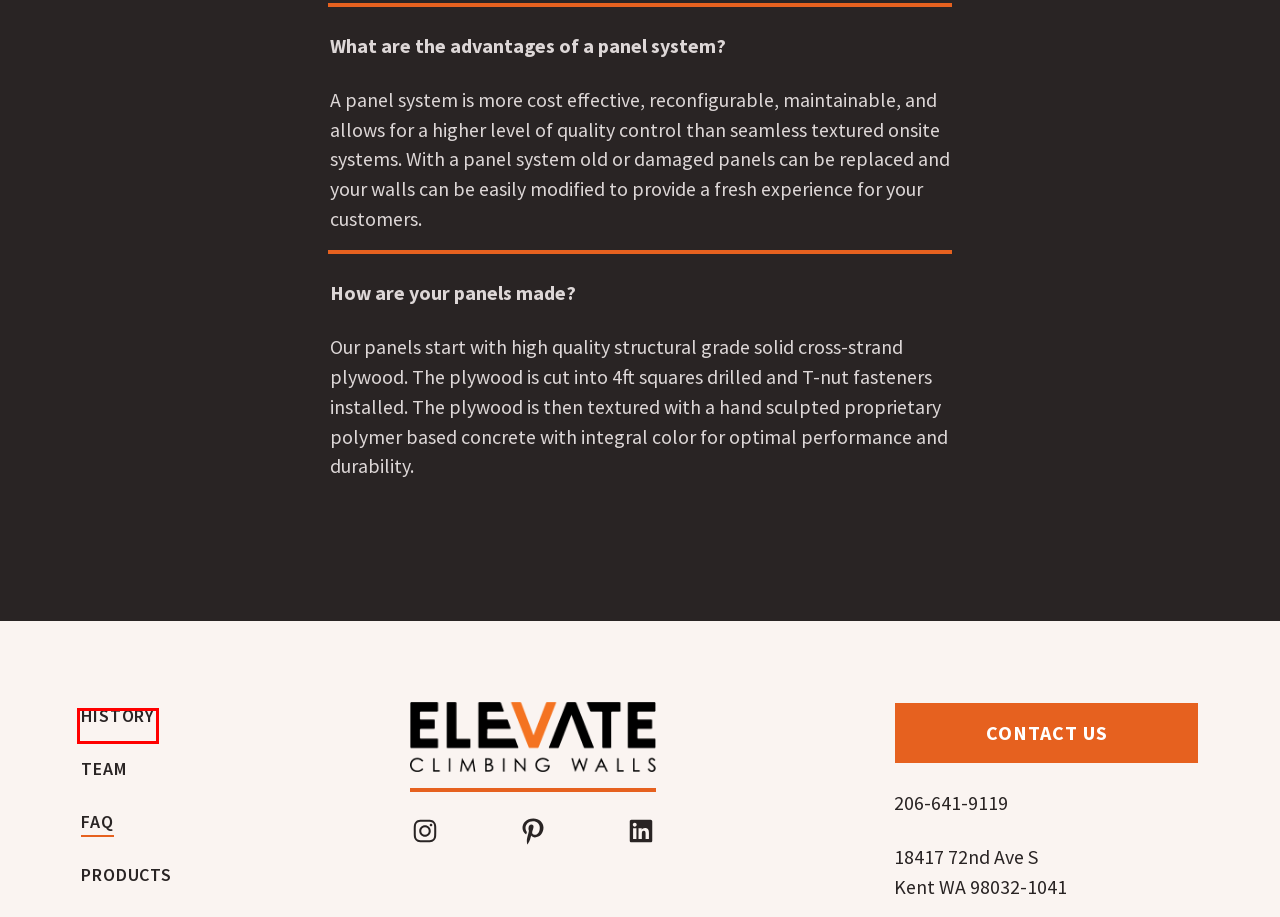Examine the screenshot of a webpage featuring a red bounding box and identify the best matching webpage description for the new page that results from clicking the element within the box. Here are the options:
A. Build Climbing Gym | Building a Rock Climbing Gym | Climbing Gym Builder
B. First Indoor Climbing Gym | Build Climbing Gym | Rock Climbing Gym Construction
C. Contact Climbing Gym Builder | Build Climbing Wall | Elevate Climbing Walls
D. Build Climbing Wall | Build Bouldering Wall | Training Equipment | Cross-Training Equipment
E. Elevate Climbing Walls | Build Climbing Wall | Build Climbing Gym | Custom Climbing Gyms
F. Designing, Fabricating, and Installing Custom Climbing Walls and Gyms
G. Climbing Walls For Home | Climbing Home Wall | Rock Climbing Home Gym
H. Rock Climbing Wall Panels | The Climber Panels | Climbing Wall Boards

B